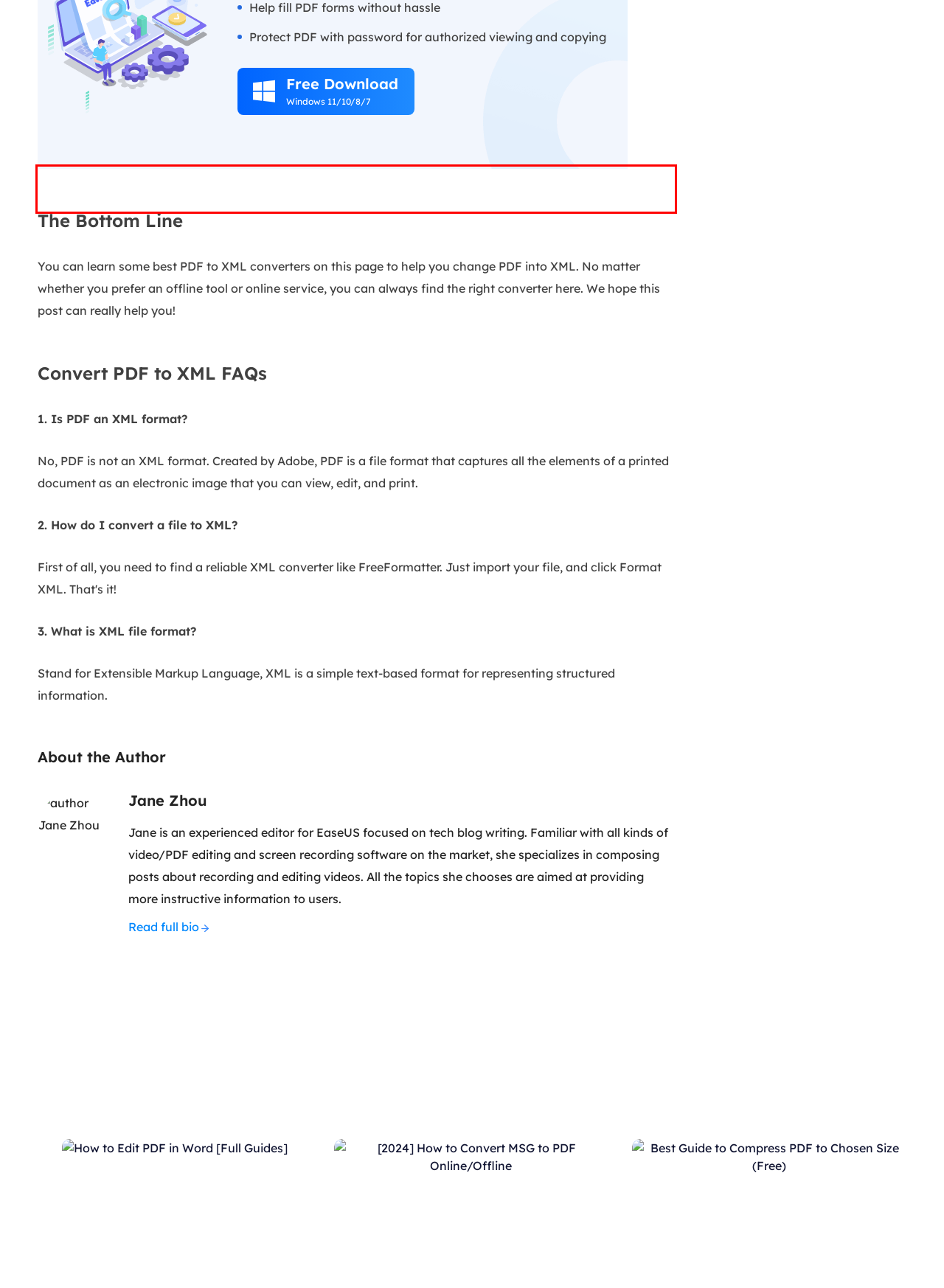Examine the screenshot of the webpage, locate the red bounding box, and generate the text contained within it.

You can learn some best PDF to XML converters on this page to help you change PDF into XML. No matter whether you prefer an offline tool or online service, you can always find the right converter here. We hope this post can really help you!